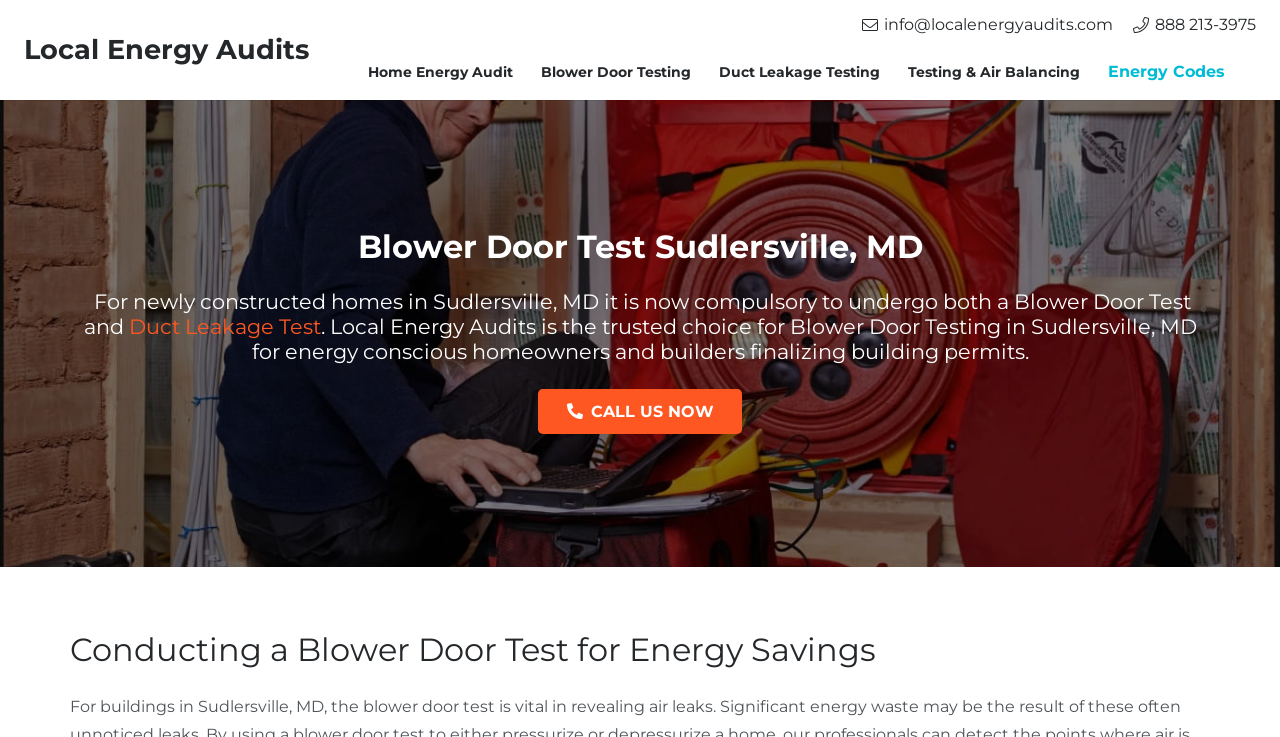Extract the bounding box for the UI element that matches this description: "Energy Codes".

[0.865, 0.078, 0.957, 0.117]